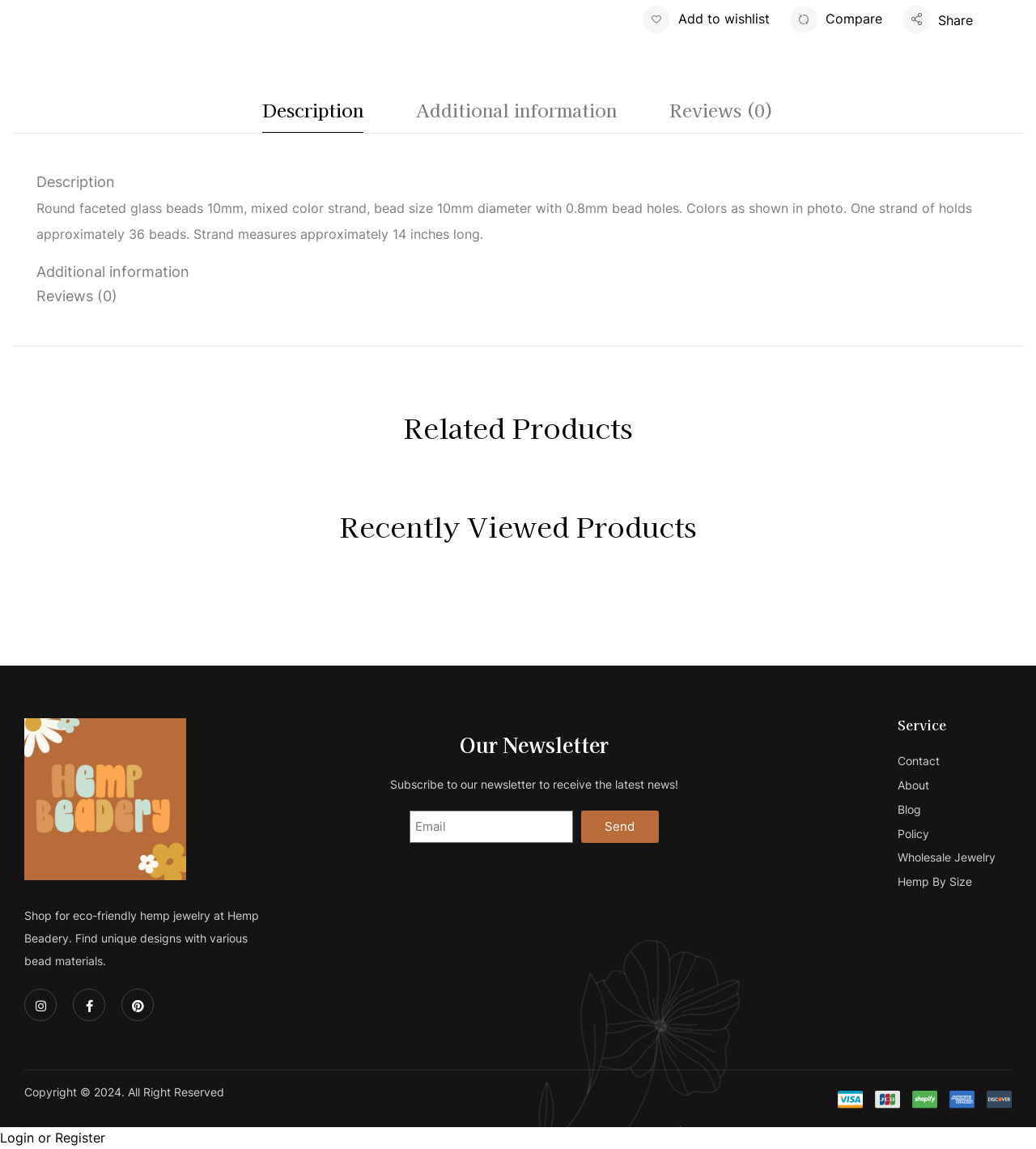Identify the bounding box for the UI element described as: "Wholesale Jewelry". The coordinates should be four float numbers between 0 and 1, i.e., [left, top, right, bottom].

[0.866, 0.738, 0.97, 0.755]